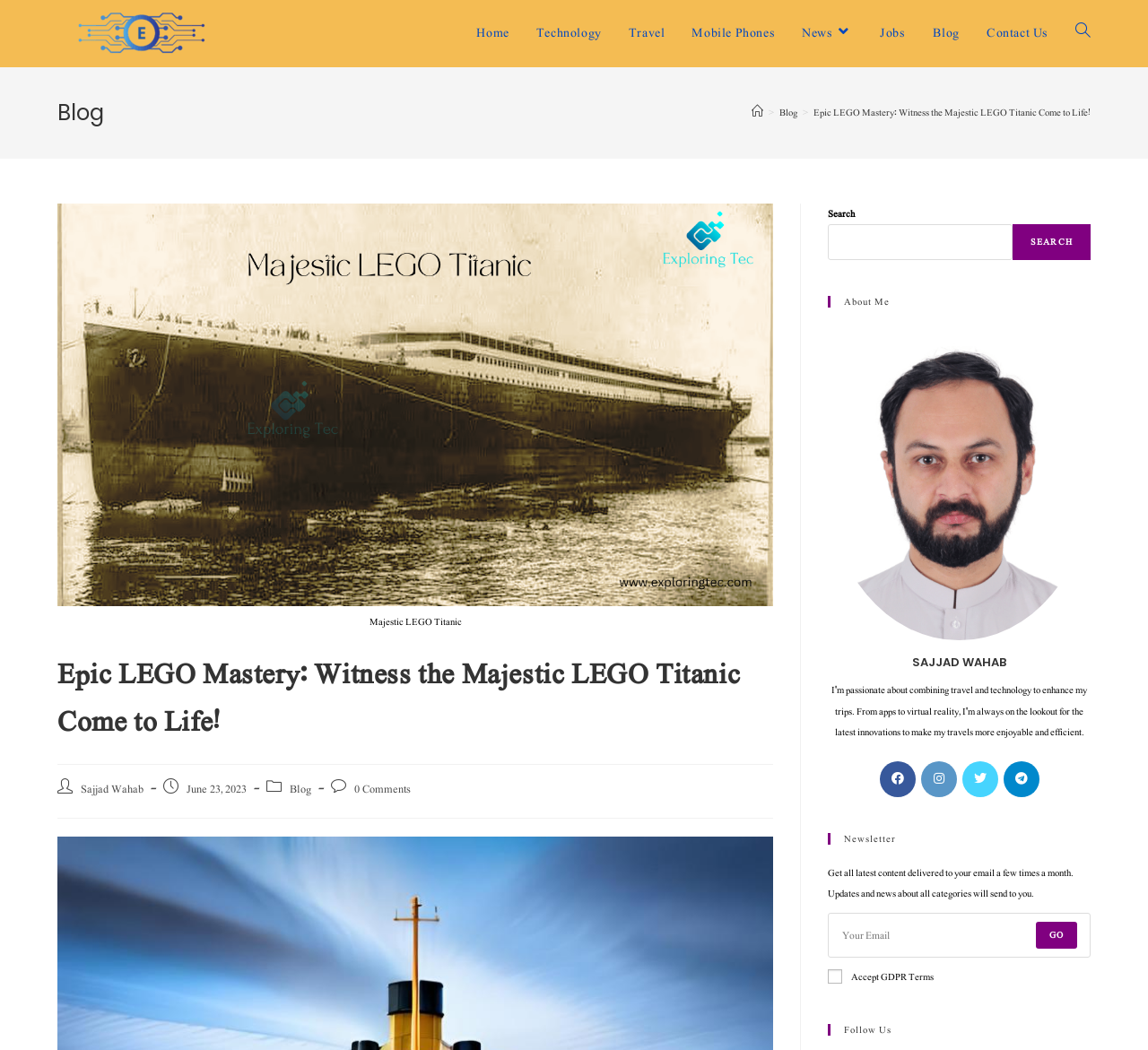Please predict the bounding box coordinates of the element's region where a click is necessary to complete the following instruction: "Click on the 'Home' link". The coordinates should be represented by four float numbers between 0 and 1, i.e., [left, top, right, bottom].

[0.403, 0.0, 0.455, 0.063]